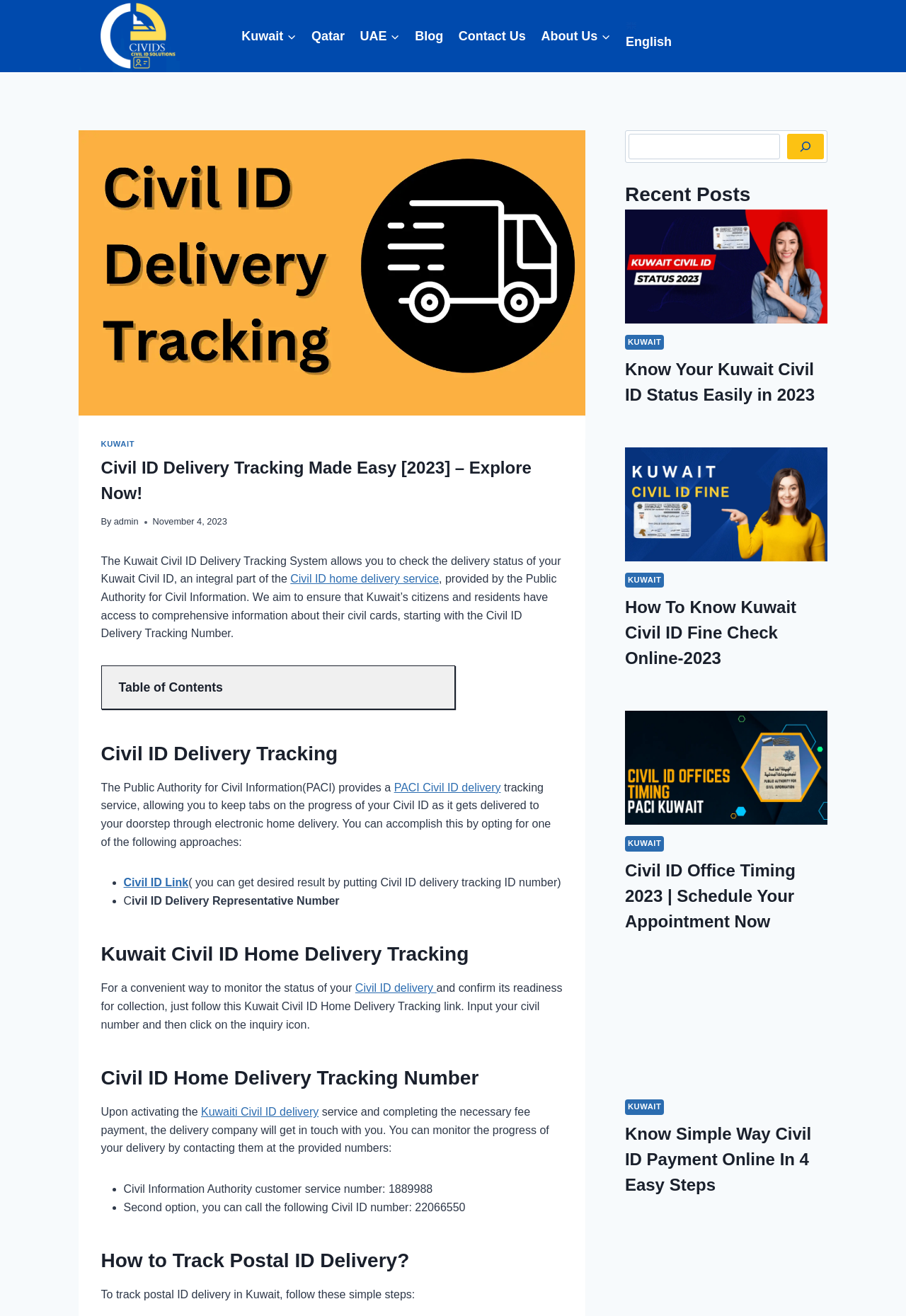Locate the bounding box coordinates of the segment that needs to be clicked to meet this instruction: "Search for something".

[0.694, 0.102, 0.861, 0.121]